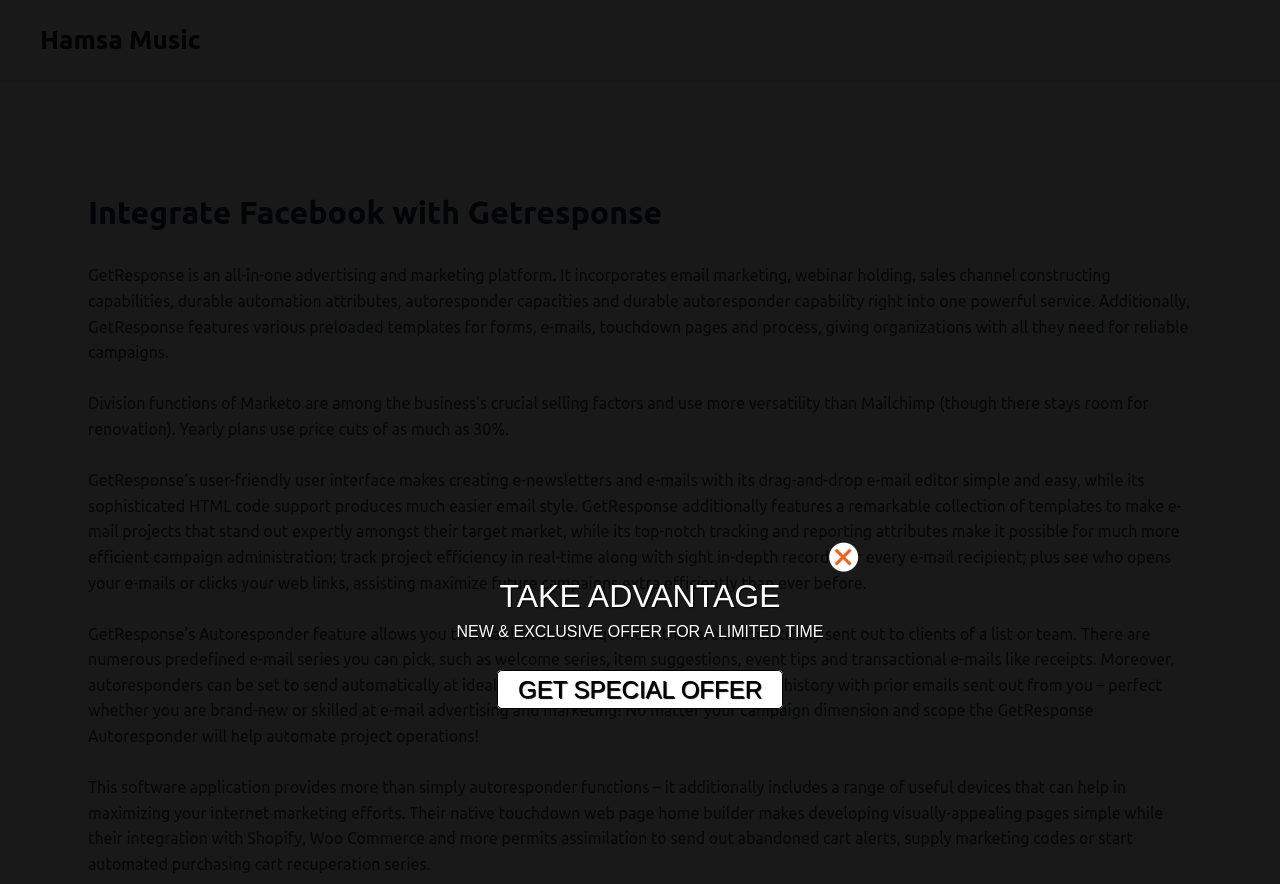What is the benefit of using GetResponse’s user-friendly interface?
Based on the image, please offer an in-depth response to the question.

As stated in the StaticText element with bounding box coordinates [0.069, 0.533, 0.923, 0.669], GetResponse’s user-friendly interface makes creating e-newsletters and emails with its drag-and-drop email editor simple and easy, while its advanced HTML code support produces much easier email style.